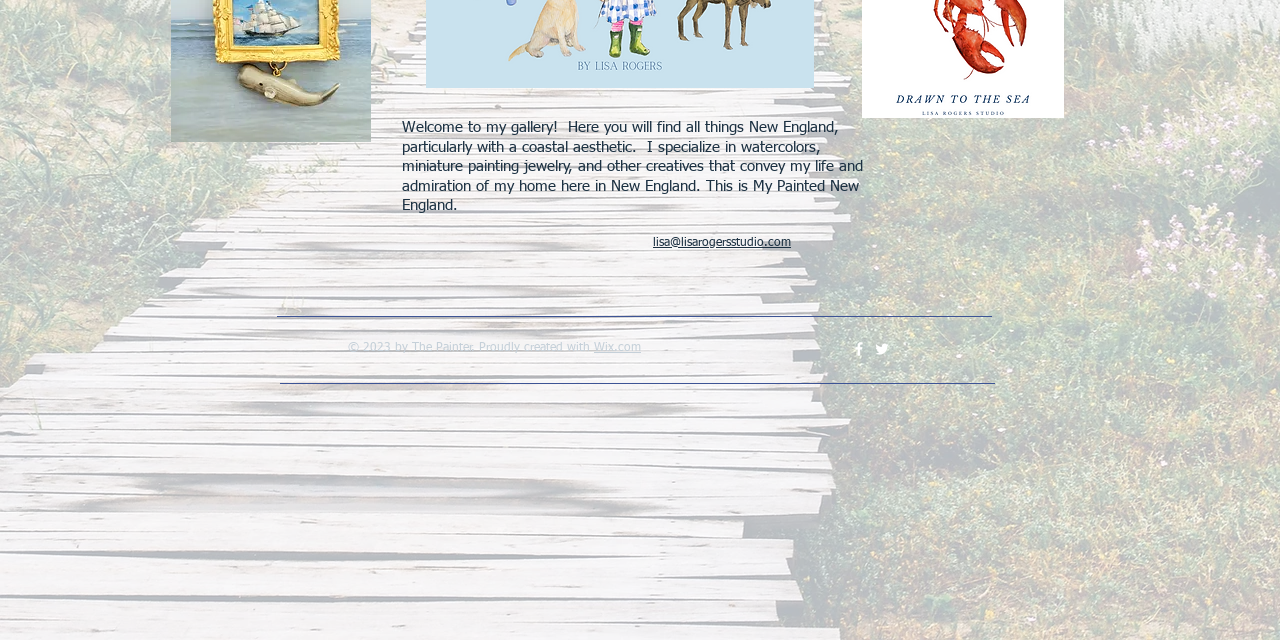Please determine the bounding box coordinates, formatted as (top-left x, top-left y, bottom-right x, bottom-right y), with all values as floating point numbers between 0 and 1. Identify the bounding box of the region described as: Wix.com

[0.464, 0.535, 0.501, 0.554]